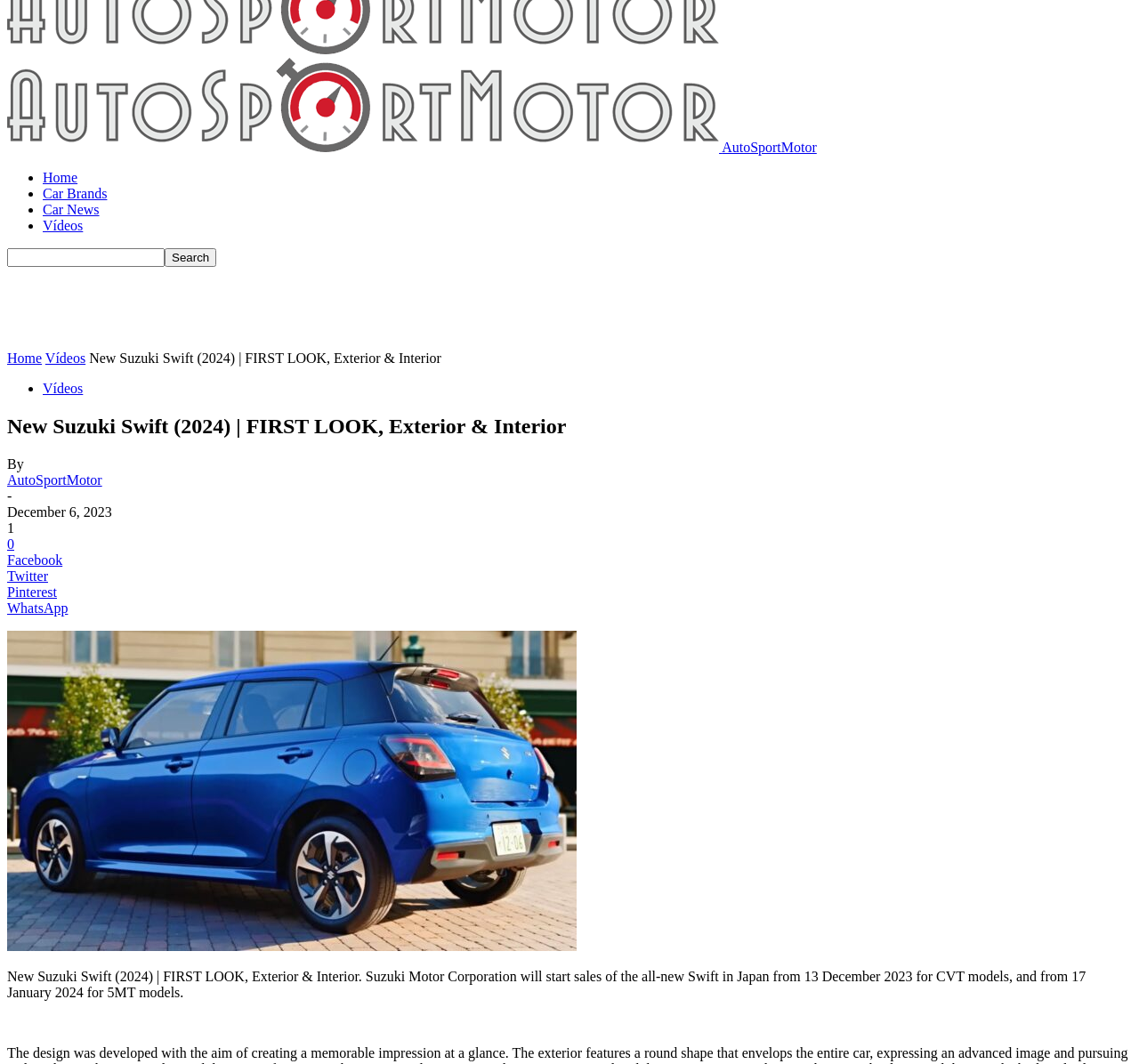Give the bounding box coordinates for this UI element: "AutoSportMotor". The coordinates should be four float numbers between 0 and 1, arranged as [left, top, right, bottom].

[0.006, 0.131, 0.717, 0.145]